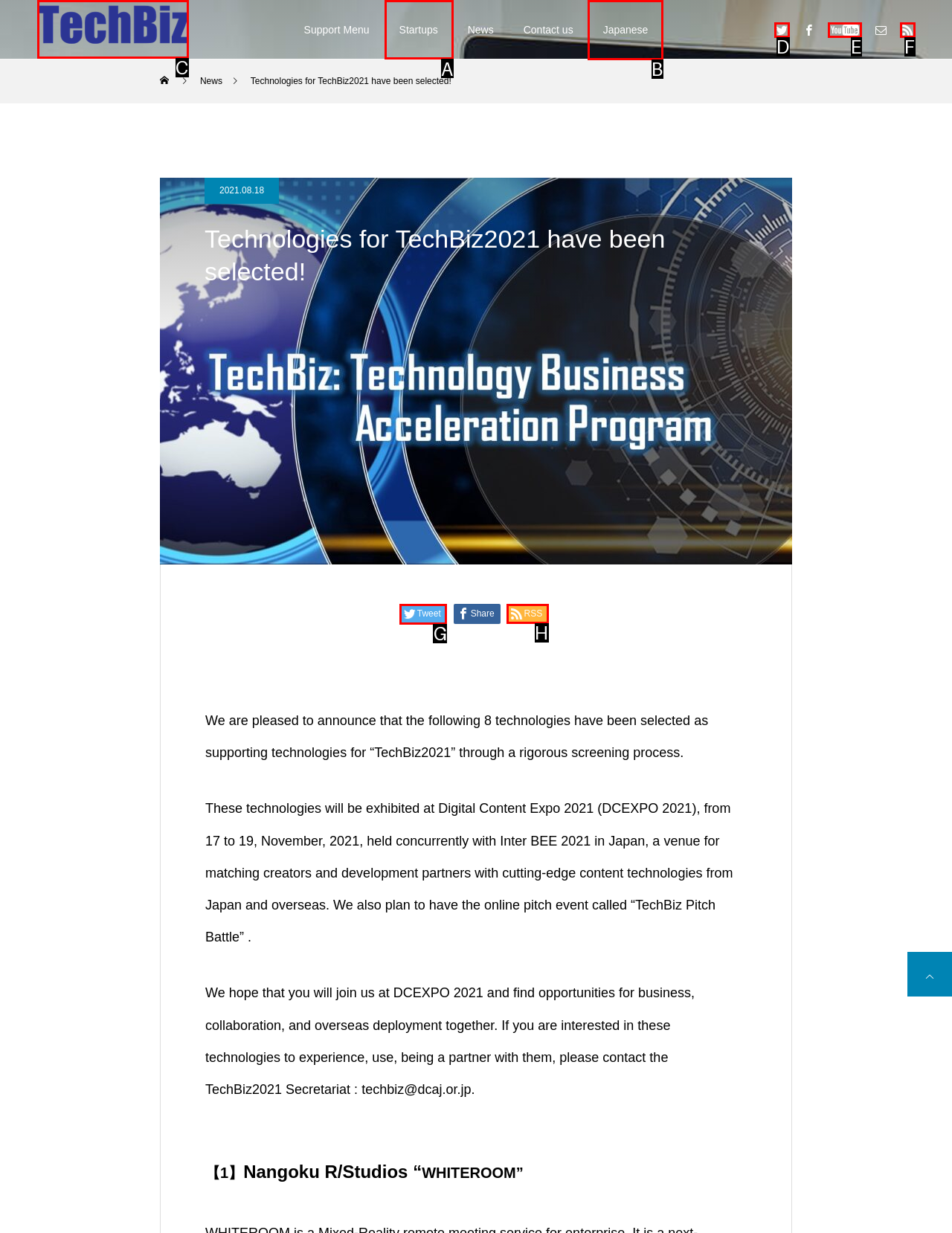Indicate the HTML element to be clicked to accomplish this task: Go to the Startups page Respond using the letter of the correct option.

A